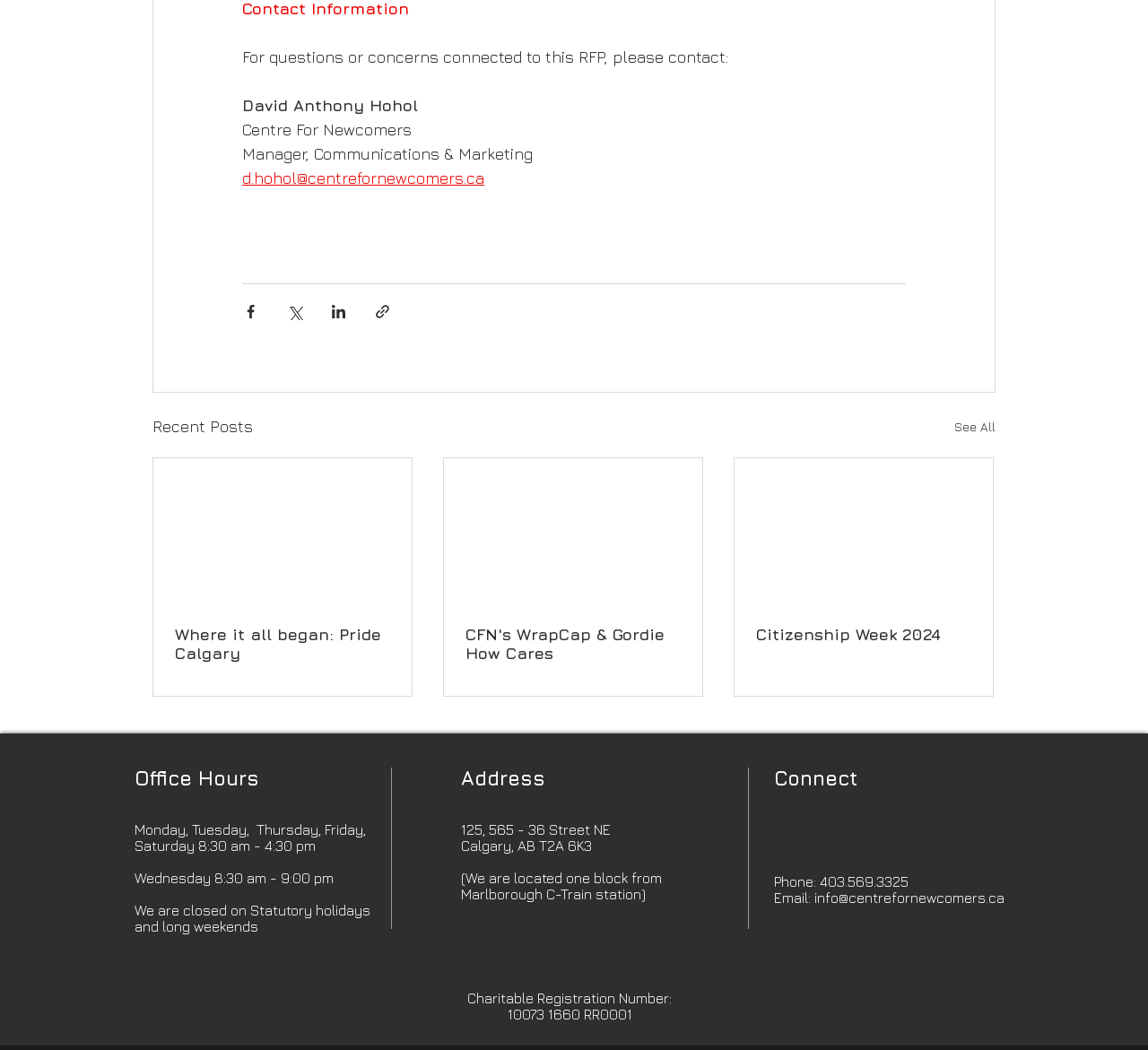Determine the bounding box coordinates for the element that should be clicked to follow this instruction: "Connect with Centre For Newcomers on LinkedIn". The coordinates should be given as four float numbers between 0 and 1, in the format [left, top, right, bottom].

[0.822, 0.771, 0.863, 0.817]